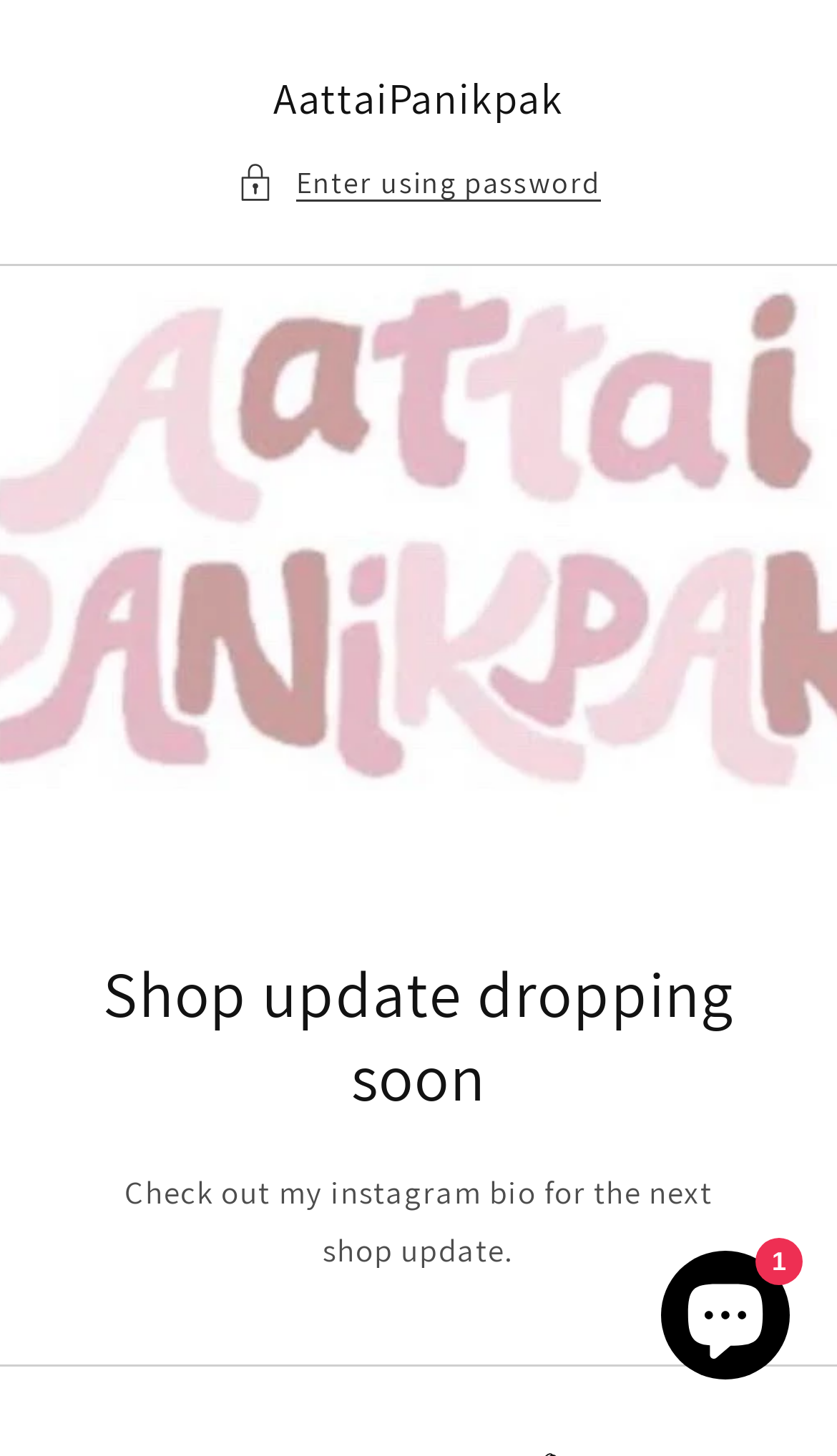Is the chat window expanded?
Using the image as a reference, answer the question with a short word or phrase.

True